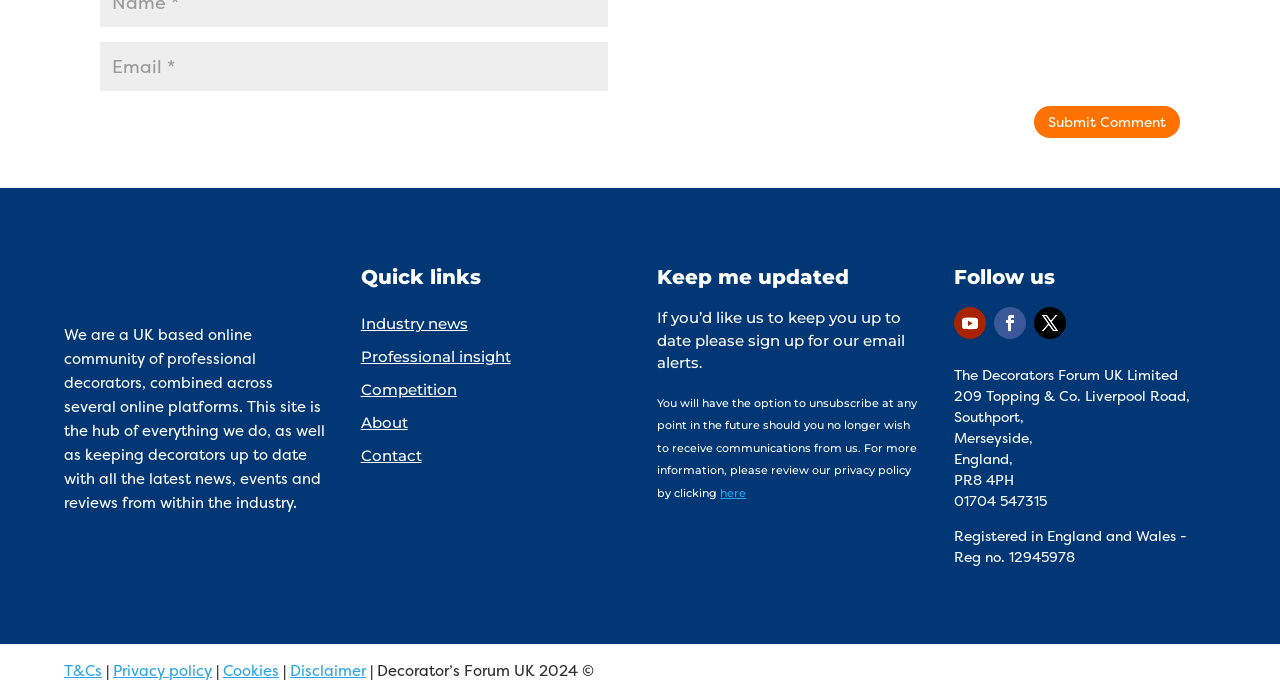What is the purpose of the 'Quick links' section?
Based on the screenshot, give a detailed explanation to answer the question.

The 'Quick links' section contains links to pages such as 'Industry news', 'Professional insight', and 'Competition', suggesting that it is used for navigation to industry-related pages.